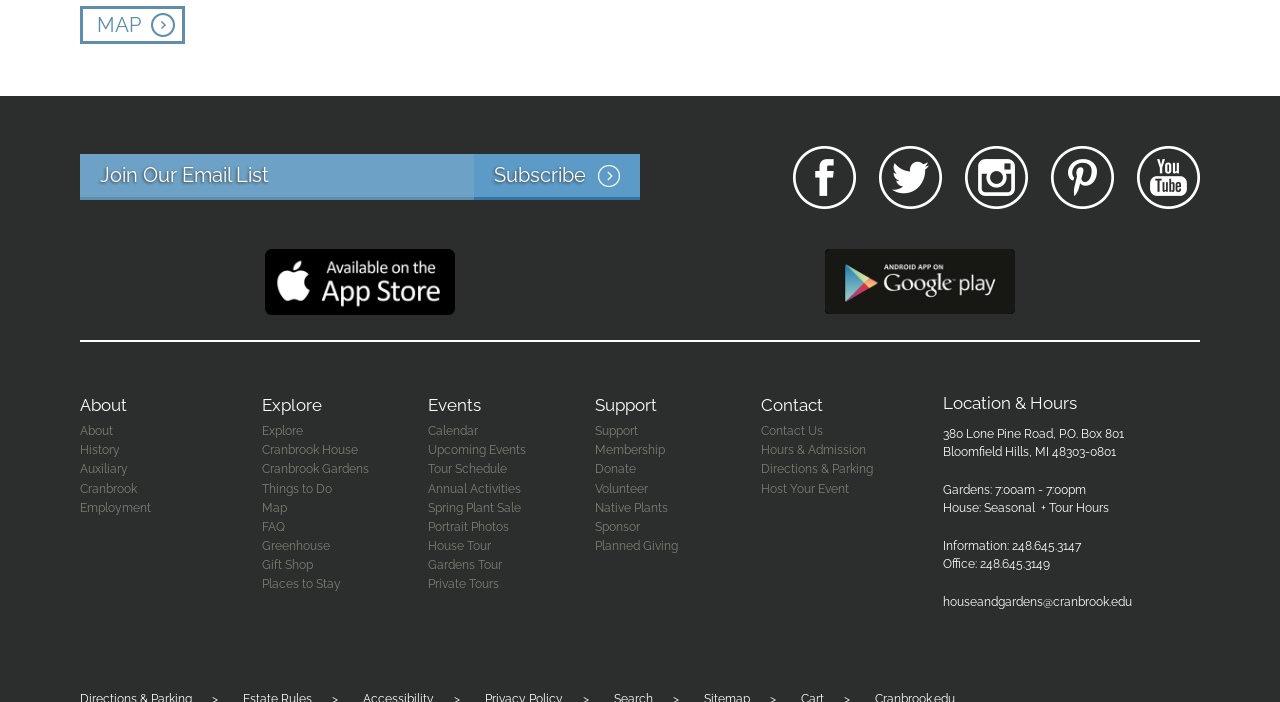From the element description: "House Tour", extract the bounding box coordinates of the UI element. The coordinates should be expressed as four float numbers between 0 and 1, in the order [left, top, right, bottom].

[0.334, 0.768, 0.384, 0.788]